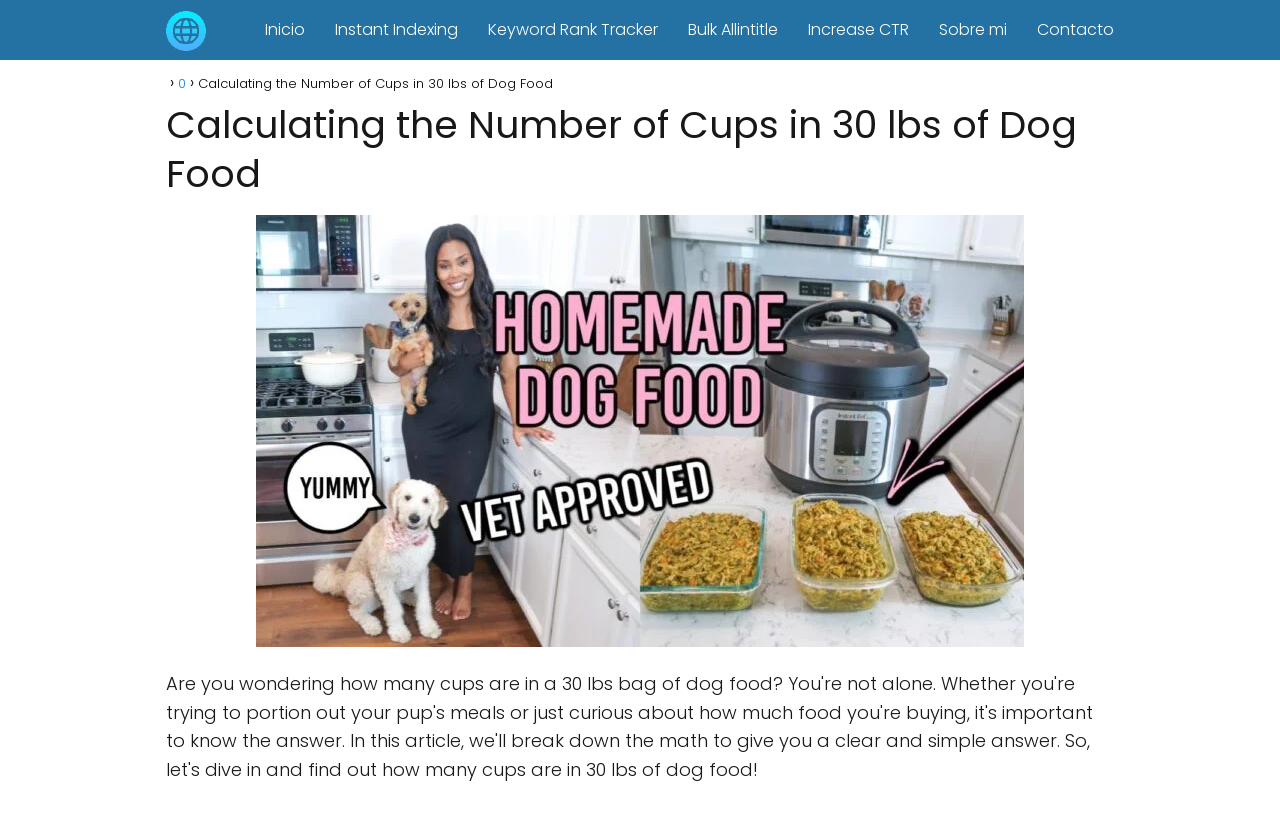Identify the main heading of the webpage and provide its text content.

Calculating the Number of Cups in 30 lbs of Dog Food